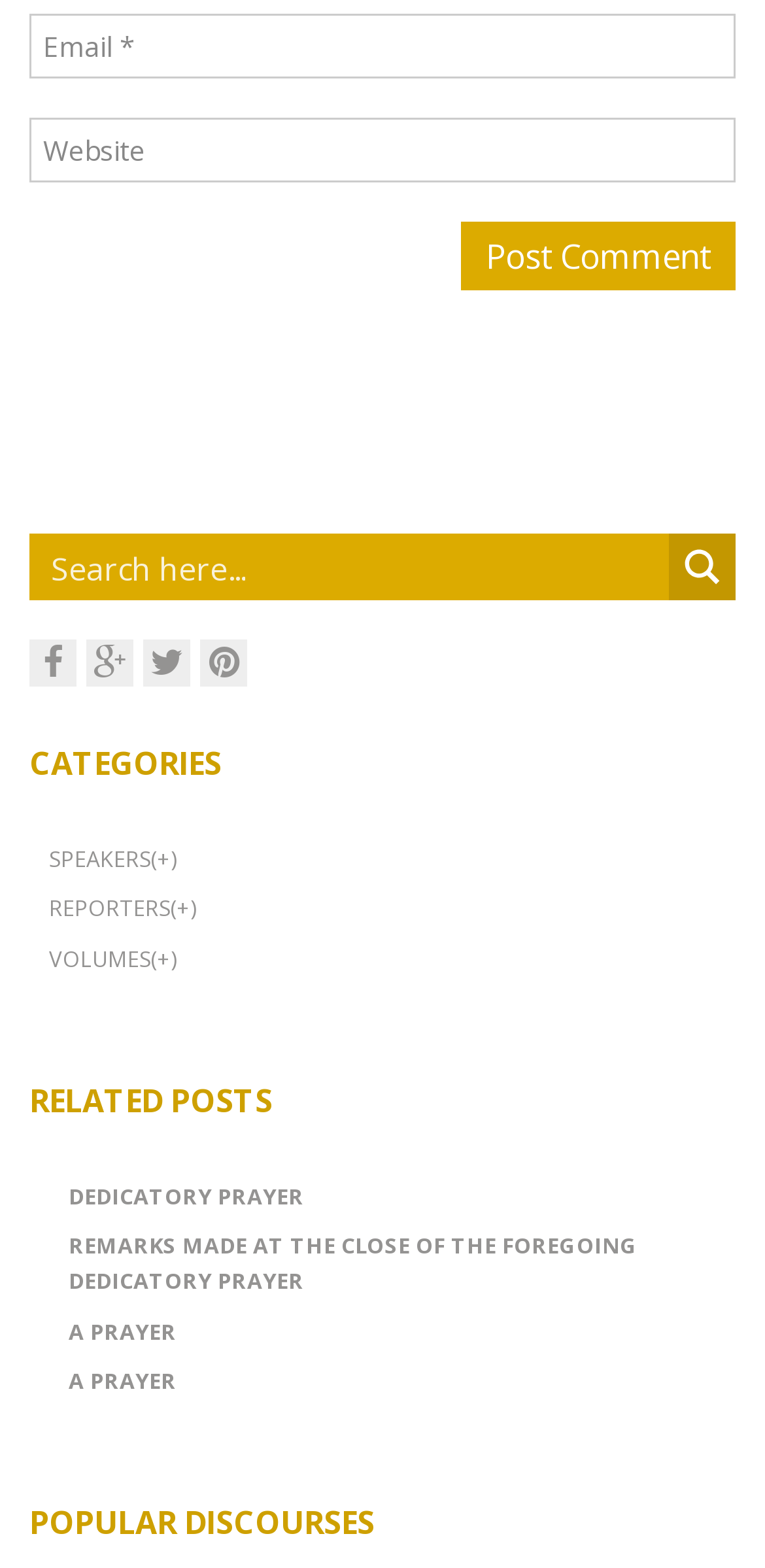What is the last section of the webpage about?
Observe the image and answer the question with a one-word or short phrase response.

Popular discourses